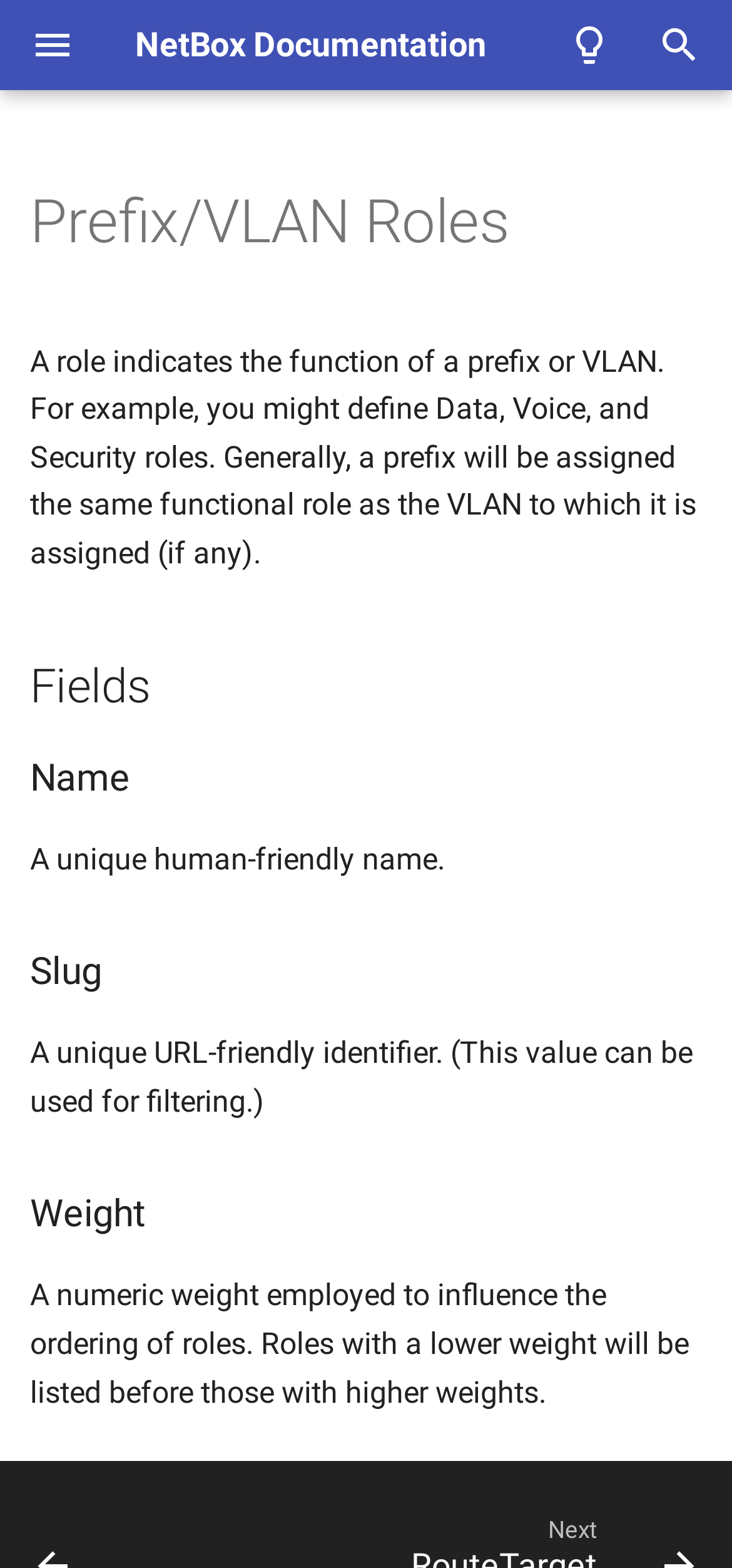What is the text of the search box?
Answer with a single word or phrase by referring to the visual content.

Search